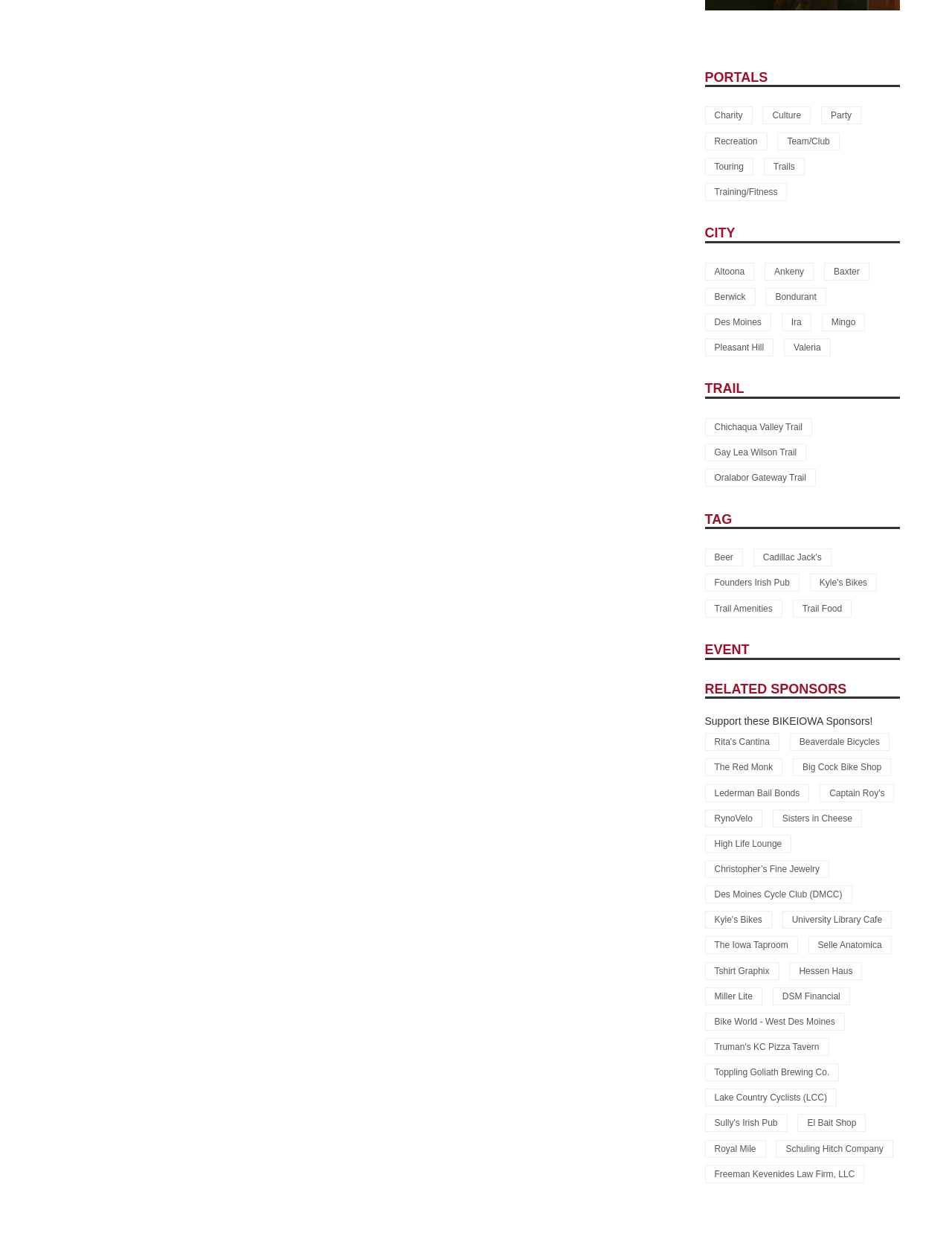Using the information in the image, give a detailed answer to the following question: What is the first city listed under CITY?

Under the 'CITY' heading, I found a list of cities, and the first one listed is Altoona, which is a link.